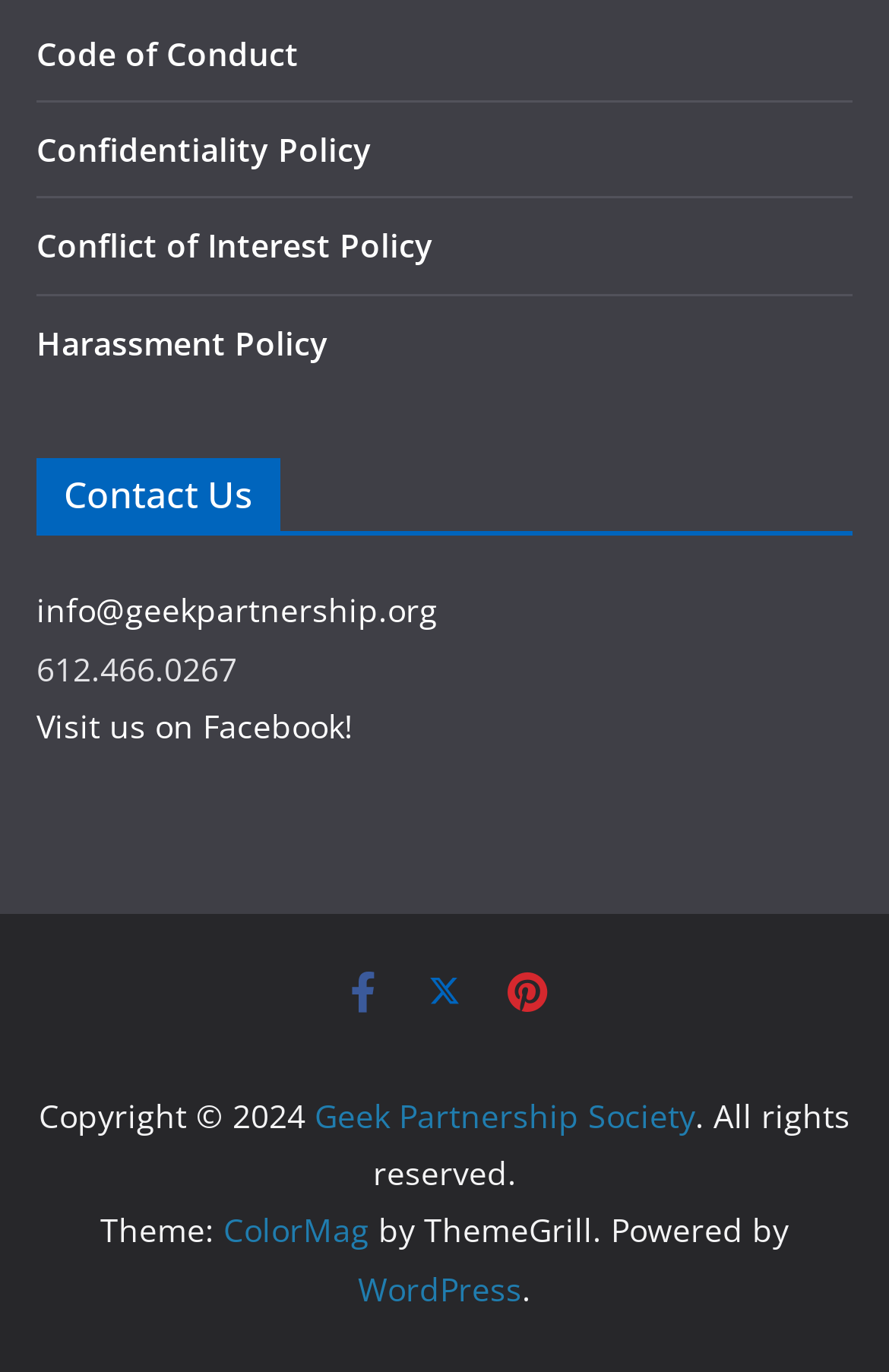Ascertain the bounding box coordinates for the UI element detailed here: "Conflict of Interest Policy". The coordinates should be provided as [left, top, right, bottom] with each value being a float between 0 and 1.

[0.041, 0.163, 0.487, 0.195]